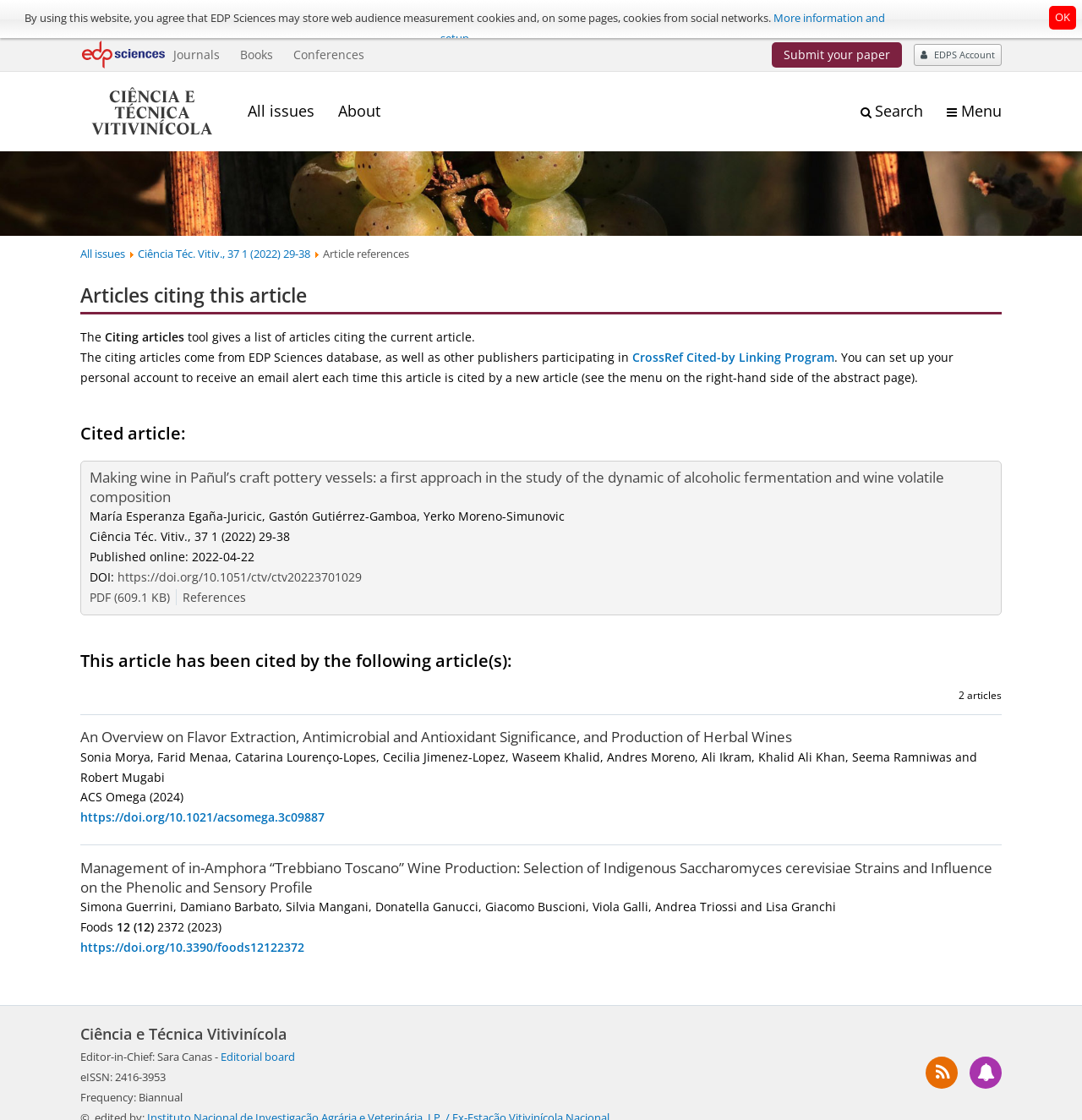Provide the bounding box coordinates of the HTML element described as: "OK". The bounding box coordinates should be four float numbers between 0 and 1, i.e., [left, top, right, bottom].

[0.969, 0.005, 0.995, 0.027]